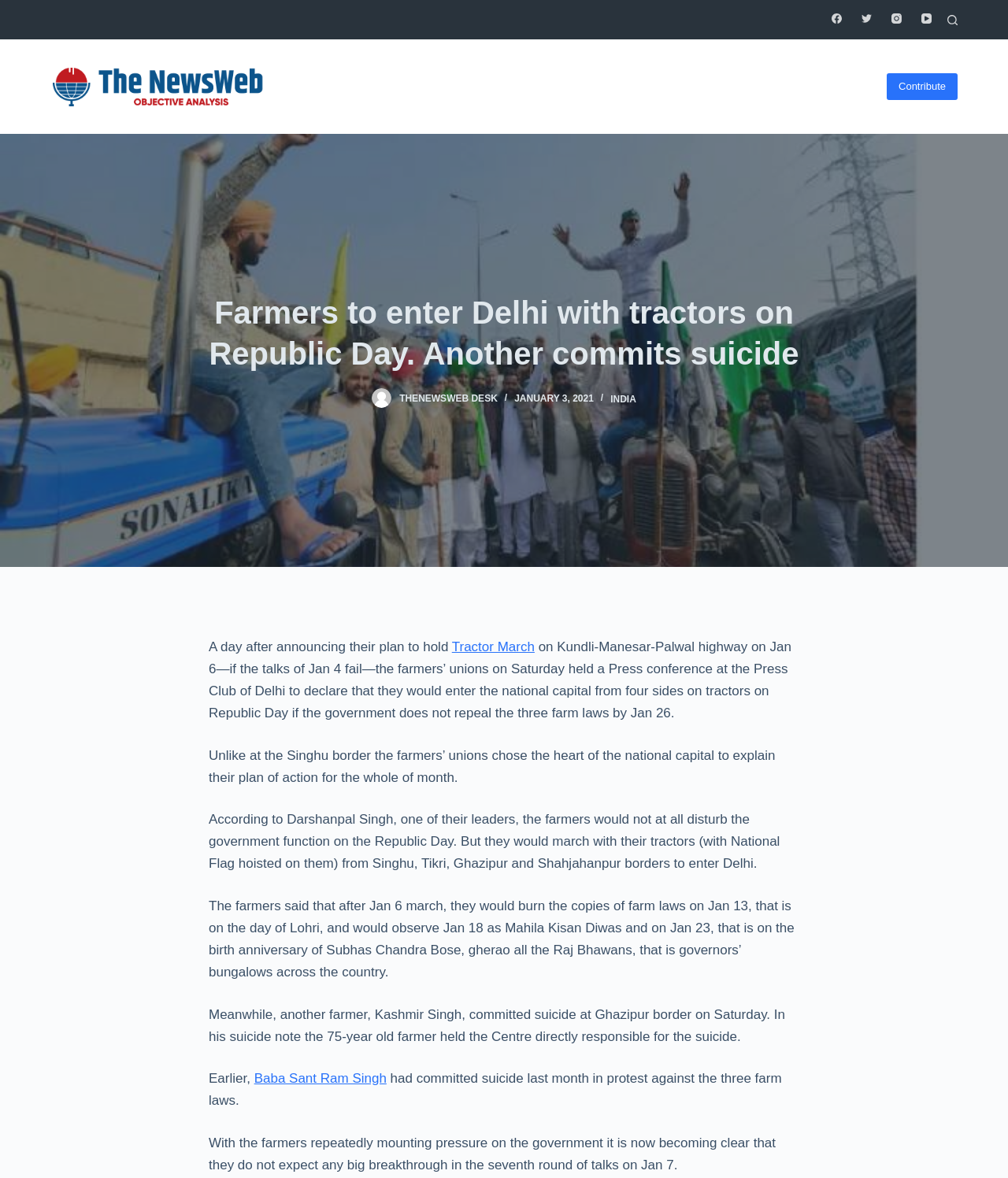Using the format (top-left x, top-left y, bottom-right x, bottom-right y), and given the element description, identify the bounding box coordinates within the screenshot: Baba Sant Ram Singh

[0.252, 0.909, 0.383, 0.922]